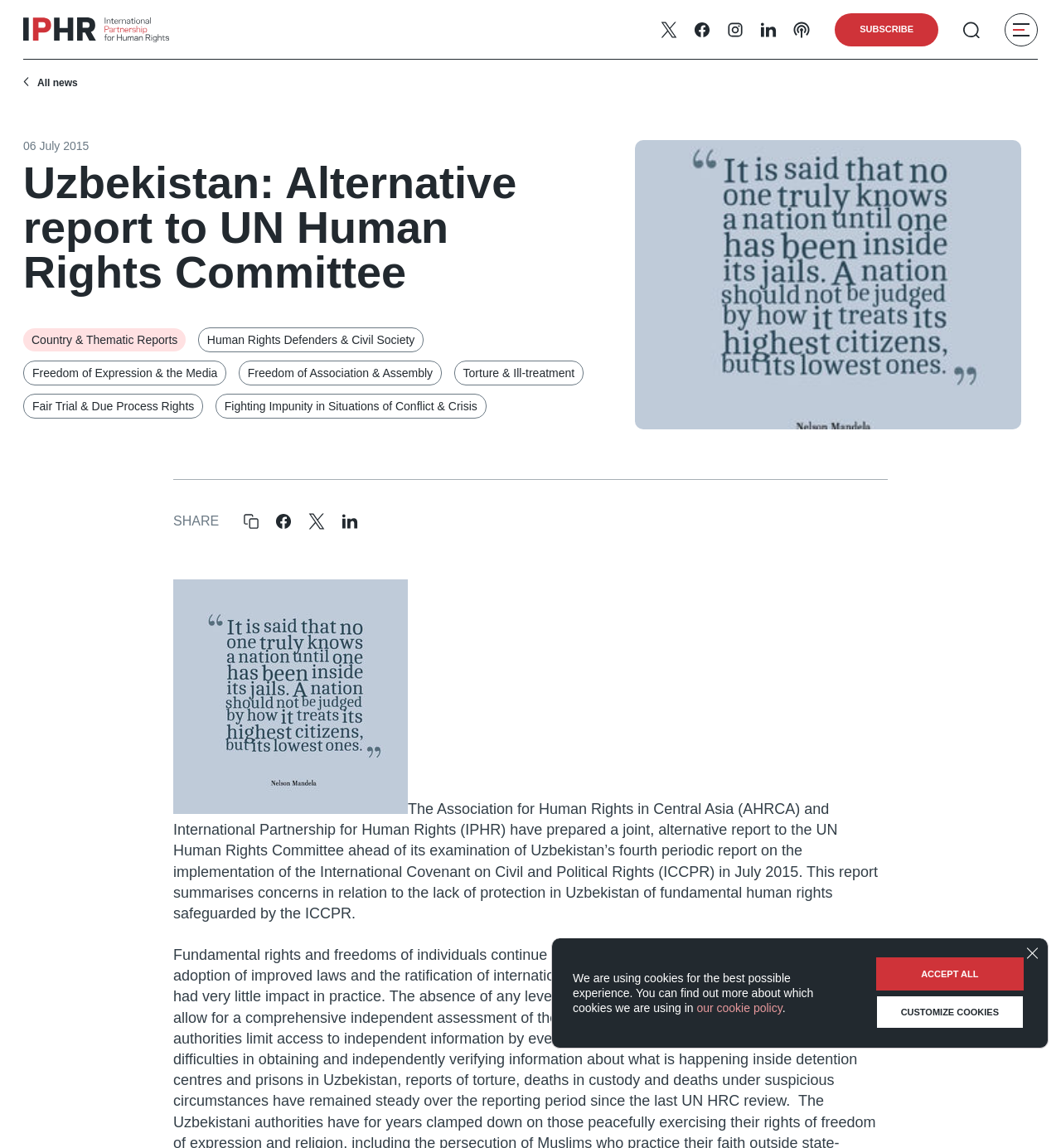Identify the bounding box of the HTML element described here: "Subscribe". Provide the coordinates as four float numbers between 0 and 1: [left, top, right, bottom].

[0.787, 0.012, 0.884, 0.04]